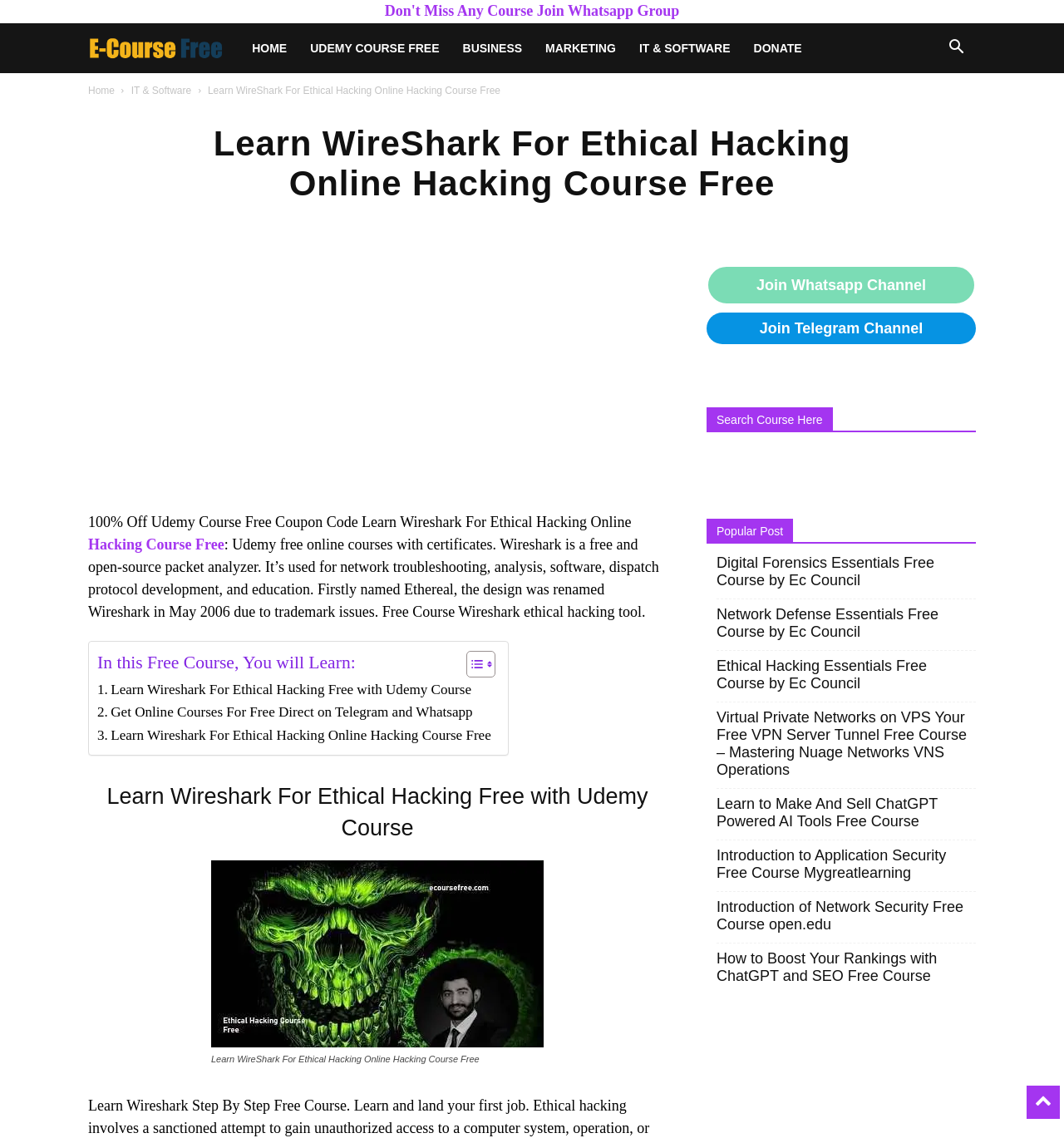Please identify the bounding box coordinates of the element I need to click to follow this instruction: "Get the free course on Wireshark for Ethical Hacking".

[0.083, 0.471, 0.211, 0.486]